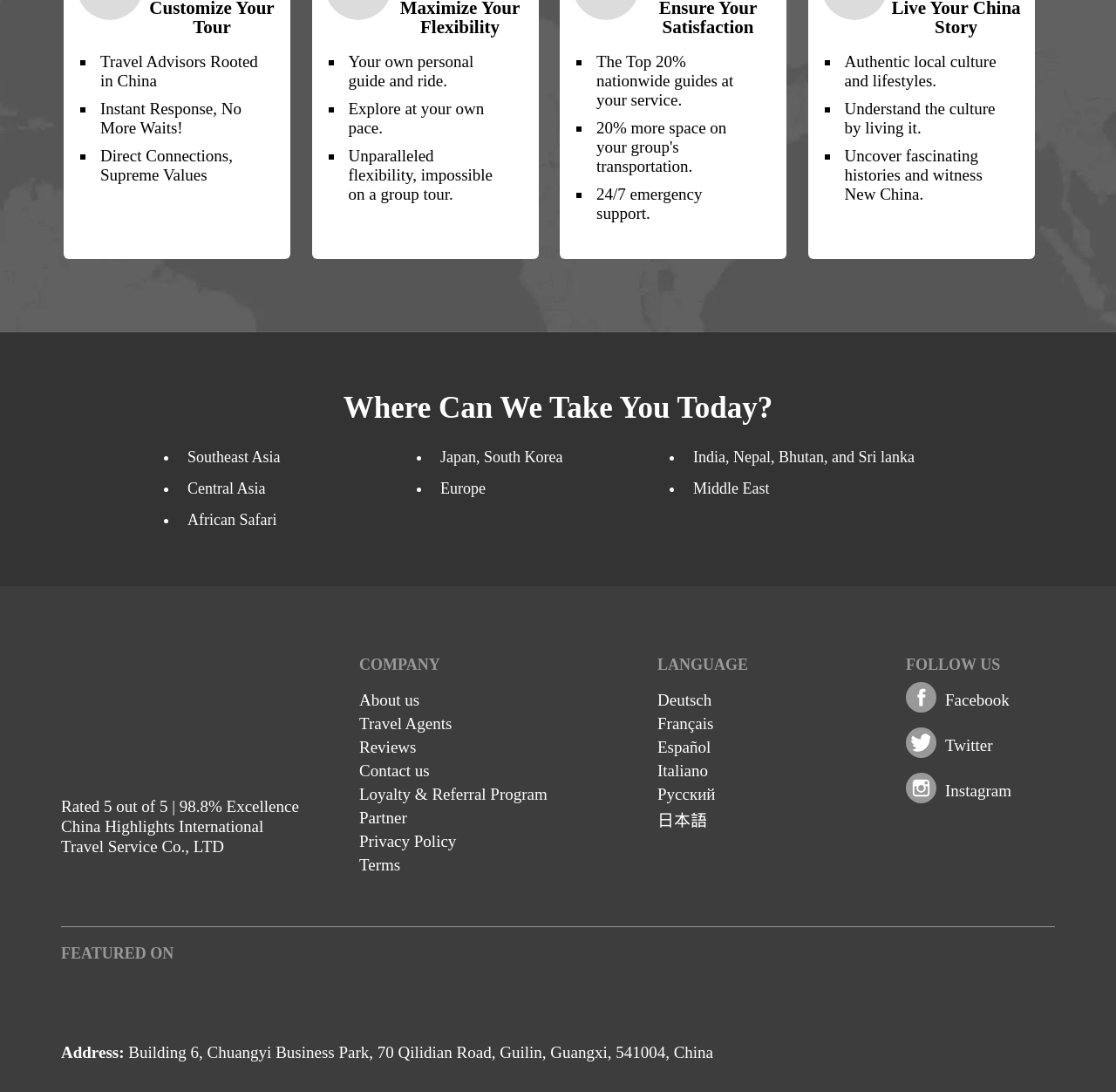Determine the bounding box coordinates of the UI element described below. Use the format (top-left x, top-left y, bottom-right x, bottom-right y) with floating point numbers between 0 and 1: Japan, South Korea

[0.395, 0.411, 0.504, 0.427]